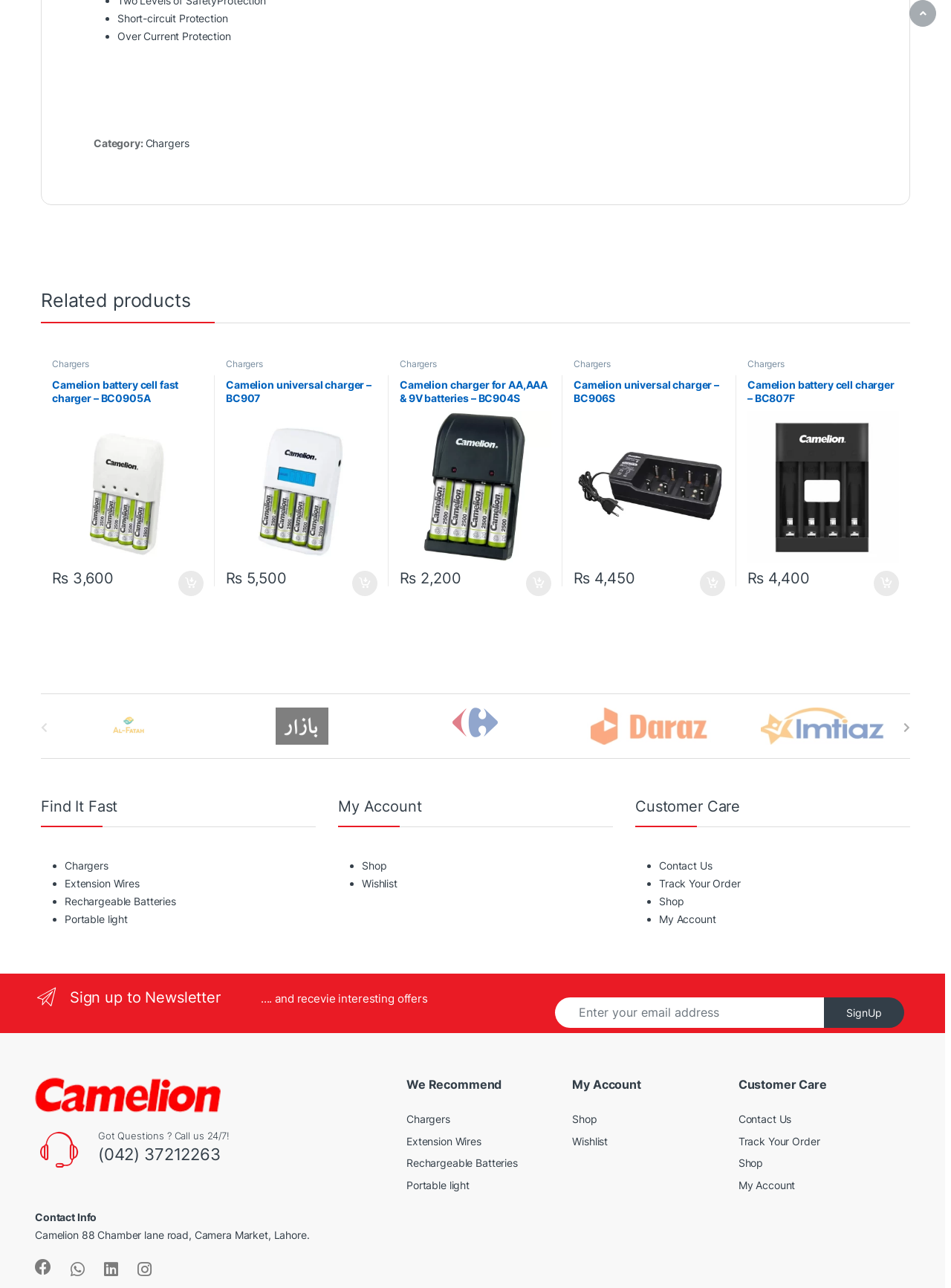Locate the bounding box coordinates of the clickable element to fulfill the following instruction: "Click on 'Find It Fast'". Provide the coordinates as four float numbers between 0 and 1 in the format [left, top, right, bottom].

[0.043, 0.611, 0.332, 0.642]